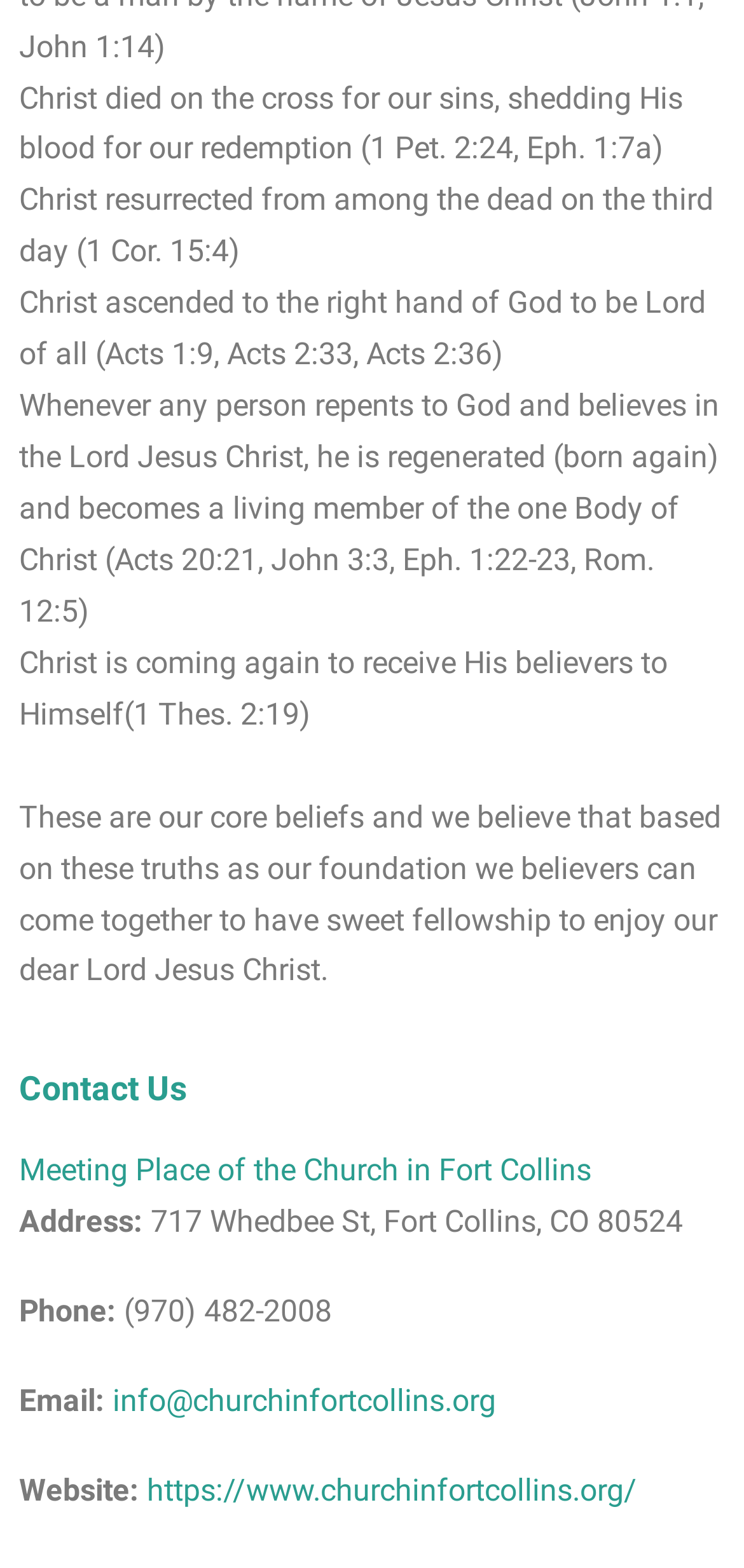Find the bounding box coordinates for the UI element that matches this description: "name="email" placeholder="E-mail"".

None